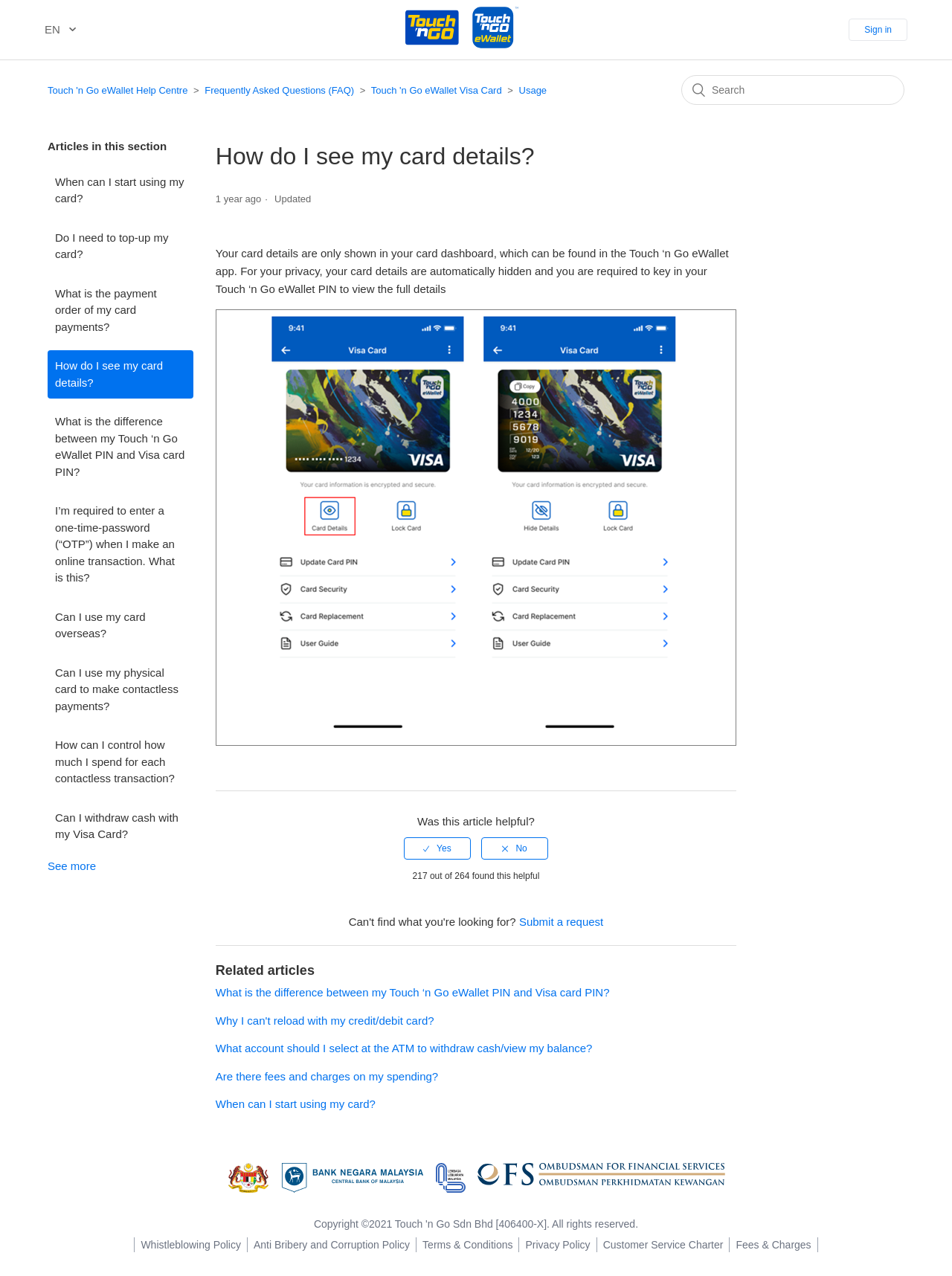What is the purpose of the search box?
Answer the question with a single word or phrase, referring to the image.

Search